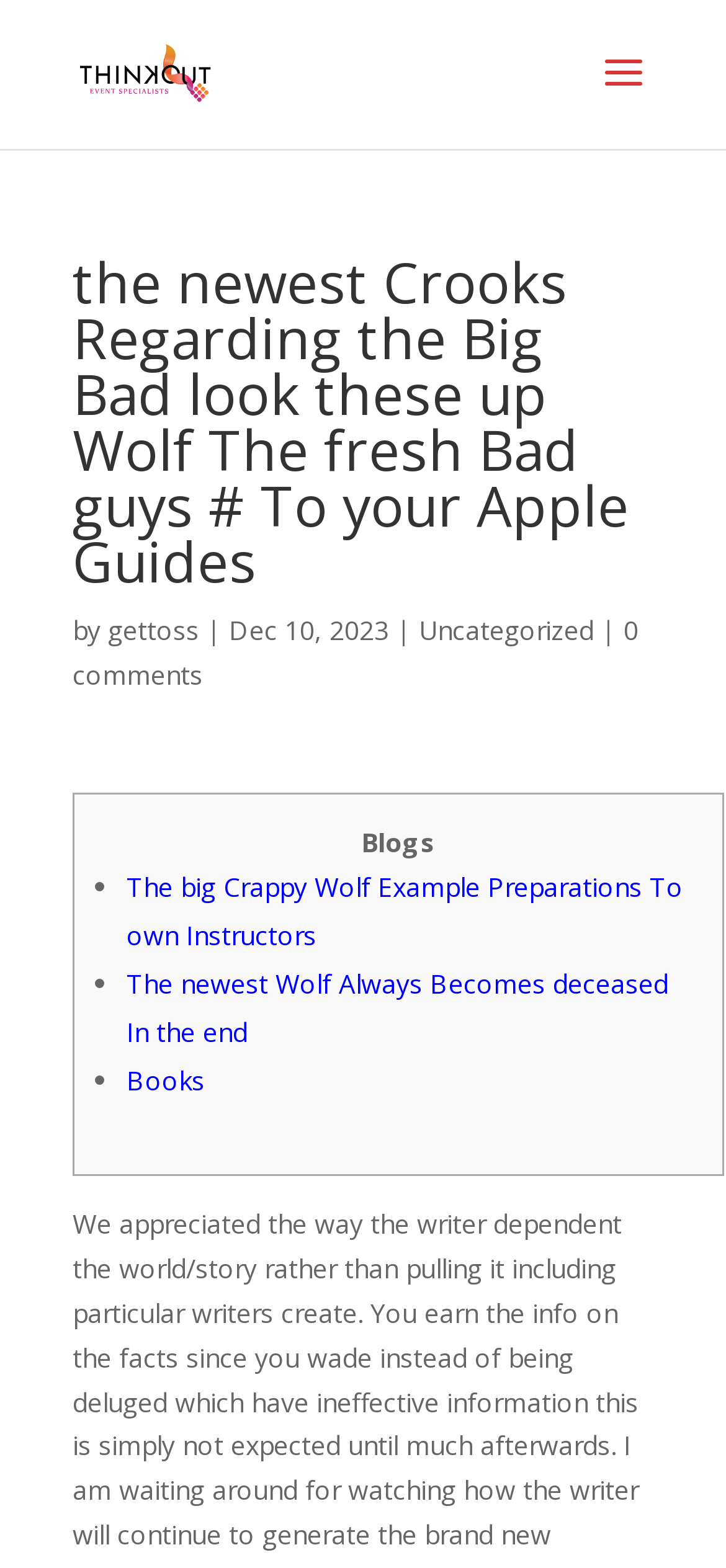Identify the title of the webpage and provide its text content.

‎‎the newest Crooks Regarding the Big Bad look these up Wolf The fresh Bad guys # To your Apple Guides